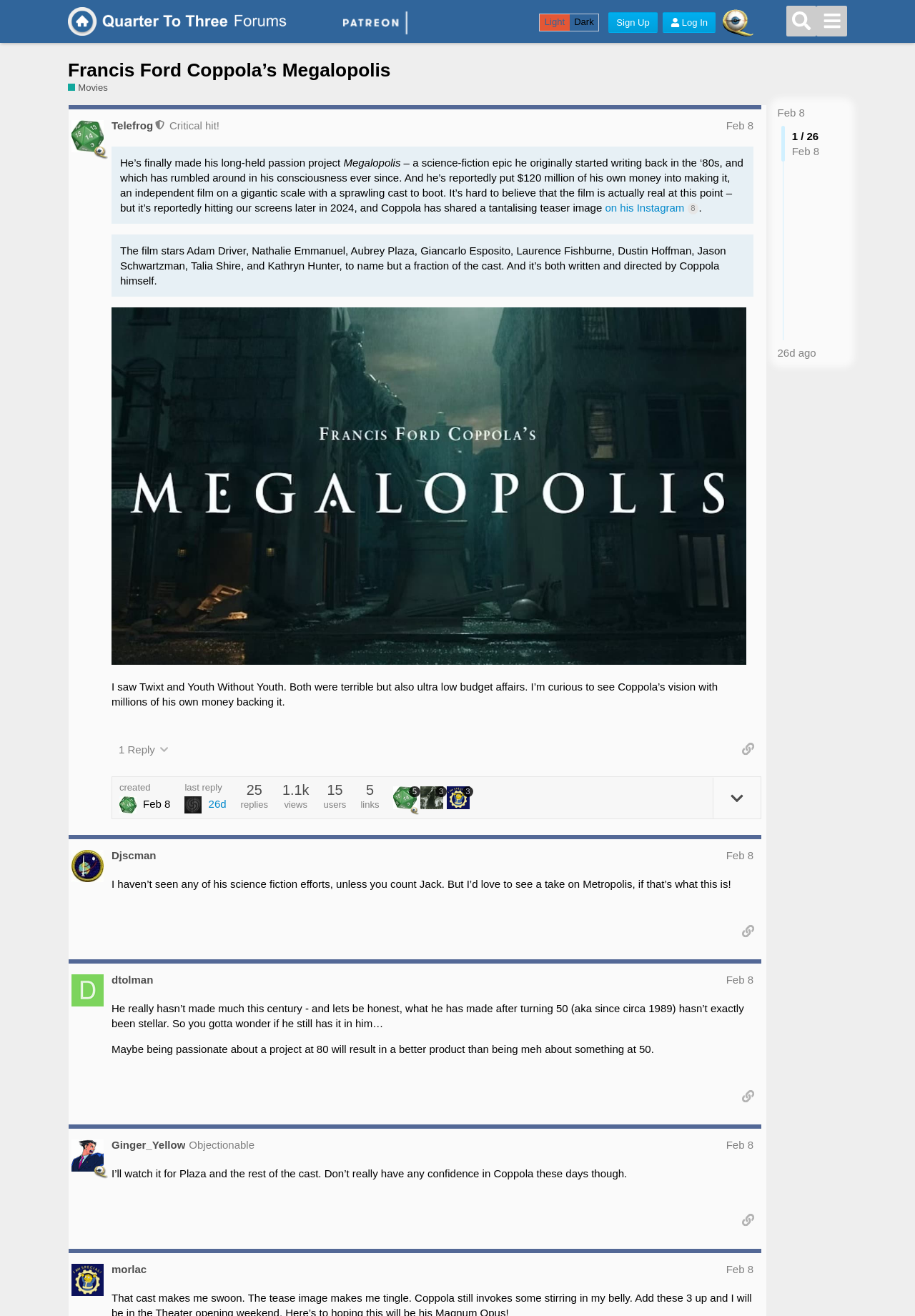Create a detailed summary of all the visual and textual information on the webpage.

This webpage appears to be a forum discussion about Francis Ford Coppola's new science-fiction film, Megalopolis. At the top of the page, there is a header section with links to support the forum on Patreon, a logo for Quarter To Three Forums, and buttons to sign up, log in, and search. 

Below the header, there is a heading that reads "Francis Ford Coppola's Megalopolis - Movies - Quarter To Three Forums". Underneath this heading, there are several posts from different users, each with their own region and heading indicating the user's name and the date of the post.

The first post, from user Telefrog, discusses Coppola's new film, mentioning that it has been in development since the 1980s and that Coppola has invested $120 million of his own money into the project. The post also shares a teaser image and lists the film's cast, including Adam Driver, Nathalie Emmanuel, and Laurence Fishburne. 

The post also includes a blockquote with the text from the meta description, which describes Coppola's passion project. There are also several buttons and links, including a link to Coppola's Instagram, where he shared a teaser image, and a button to reply to the post.

The subsequent posts, from users Djscman and dtolman, discuss their thoughts on Coppola's film, with Djscman expressing interest in seeing a take on Metropolis and dtolman wondering if Coppola still has the ability to create a good film at the age of 80. Each post has its own set of buttons and links, including a button to share a link to the post.

Throughout the page, there are various buttons, links, and images, including a link to the Qt3 front page, a search button, and several generic images. The page also displays the number of replies, views, and users for each post, as well as the date and time of each post.